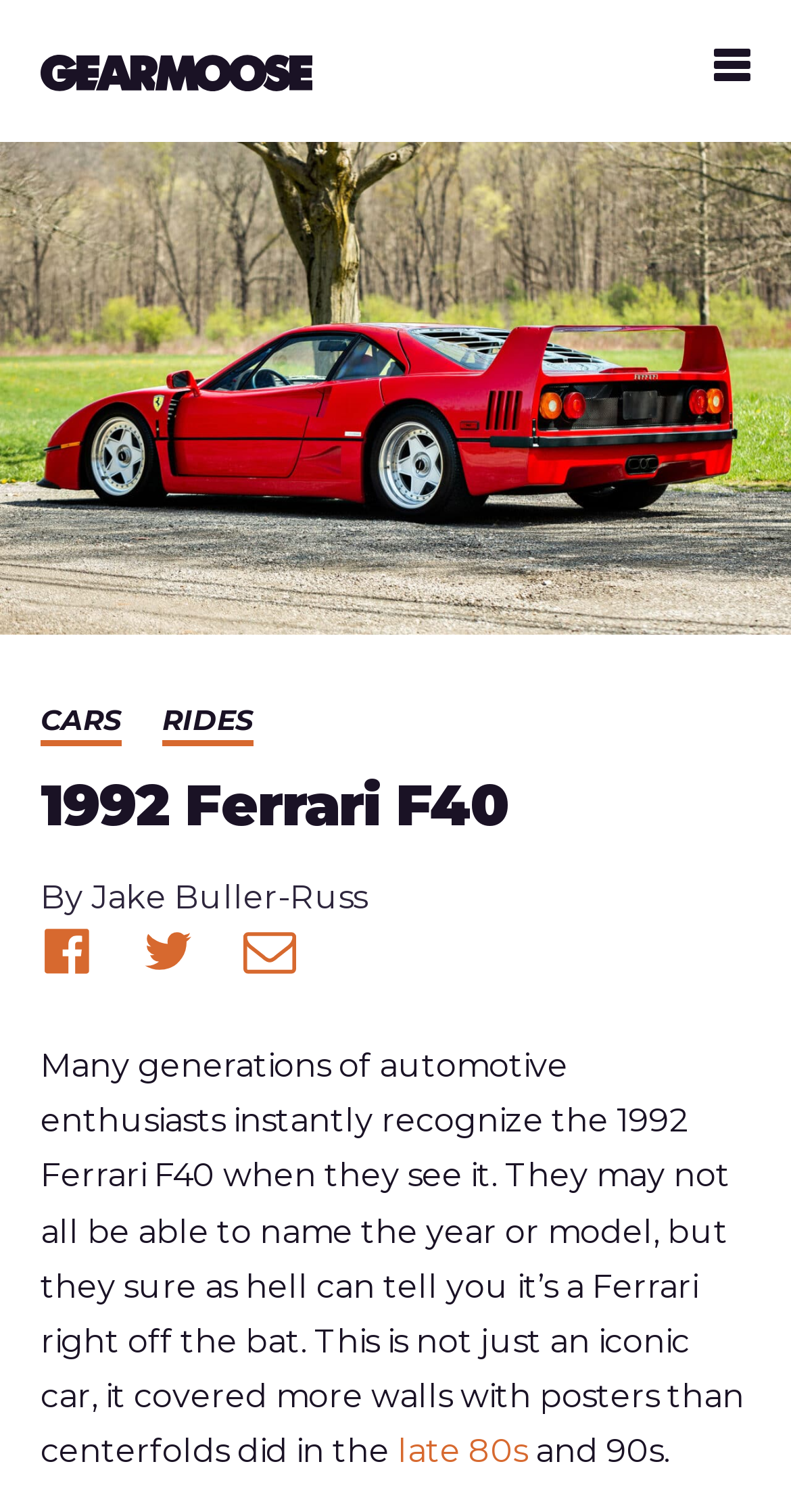Determine the webpage's heading and output its text content.

1992 Ferrari F40